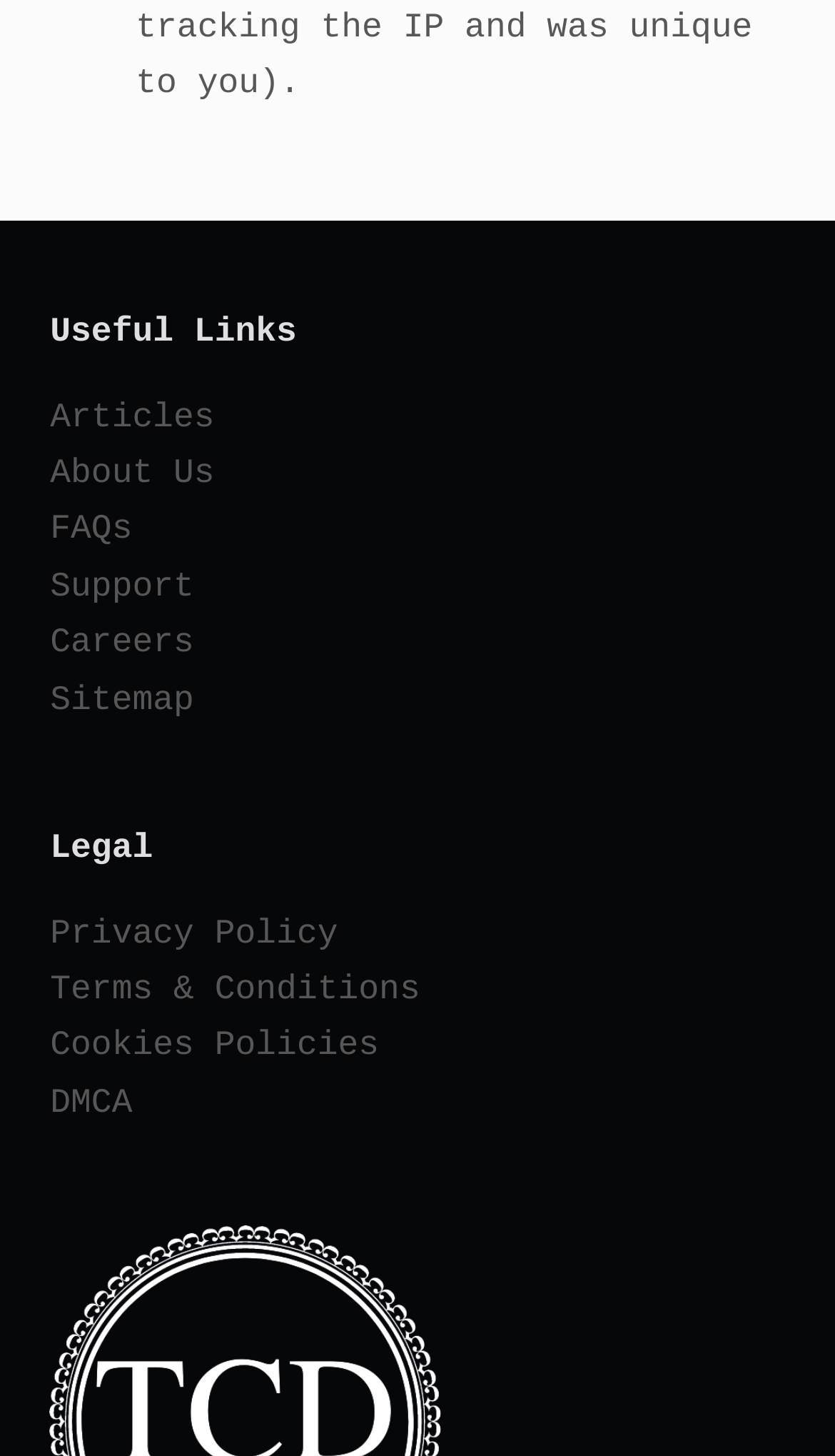Answer the question in a single word or phrase:
What is the last link under 'Legal'?

DMCA